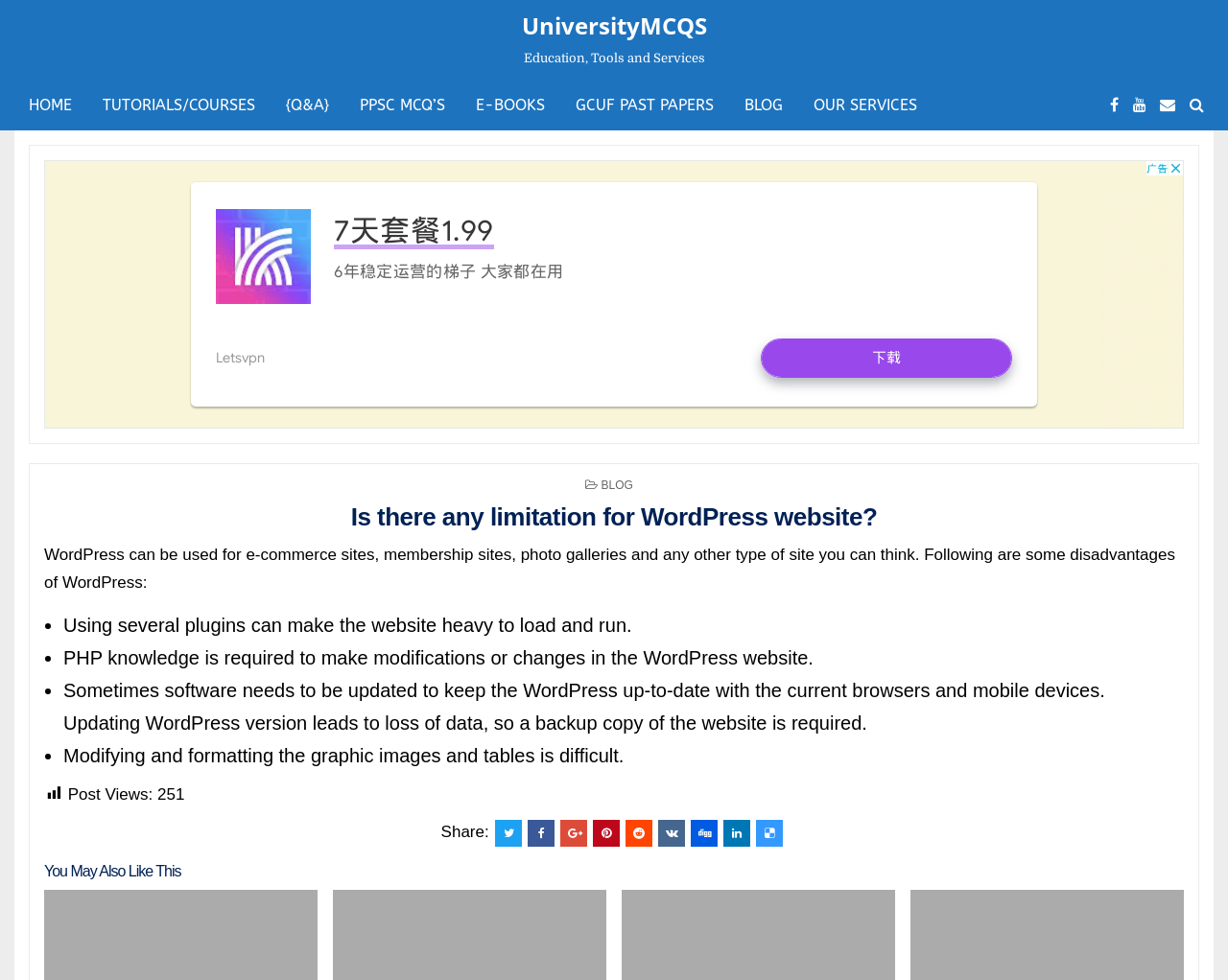What is required to make modifications or changes in a WordPress website?
Using the image as a reference, give a one-word or short phrase answer.

PHP knowledge